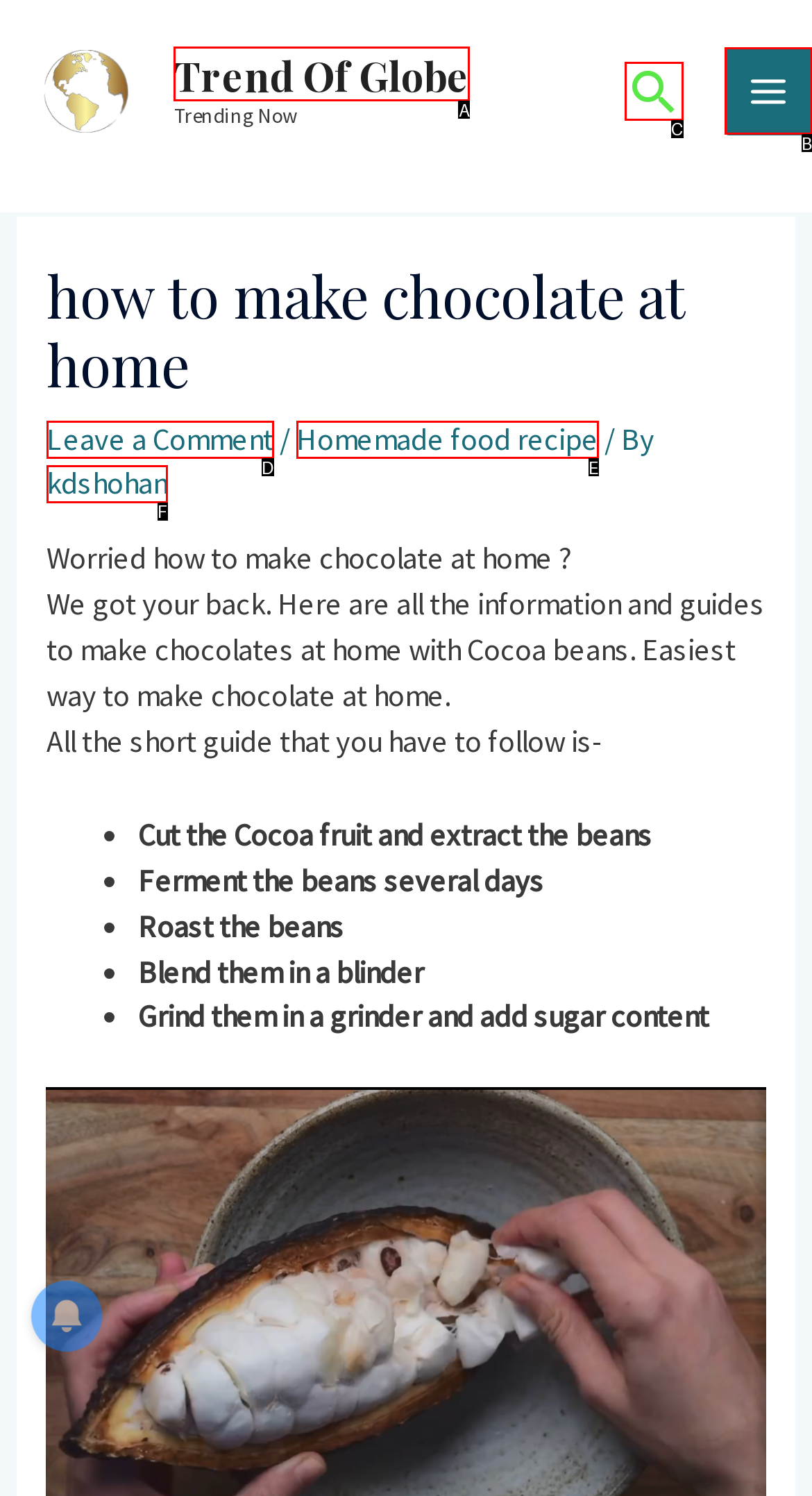Which option best describes: Main Menu
Respond with the letter of the appropriate choice.

B